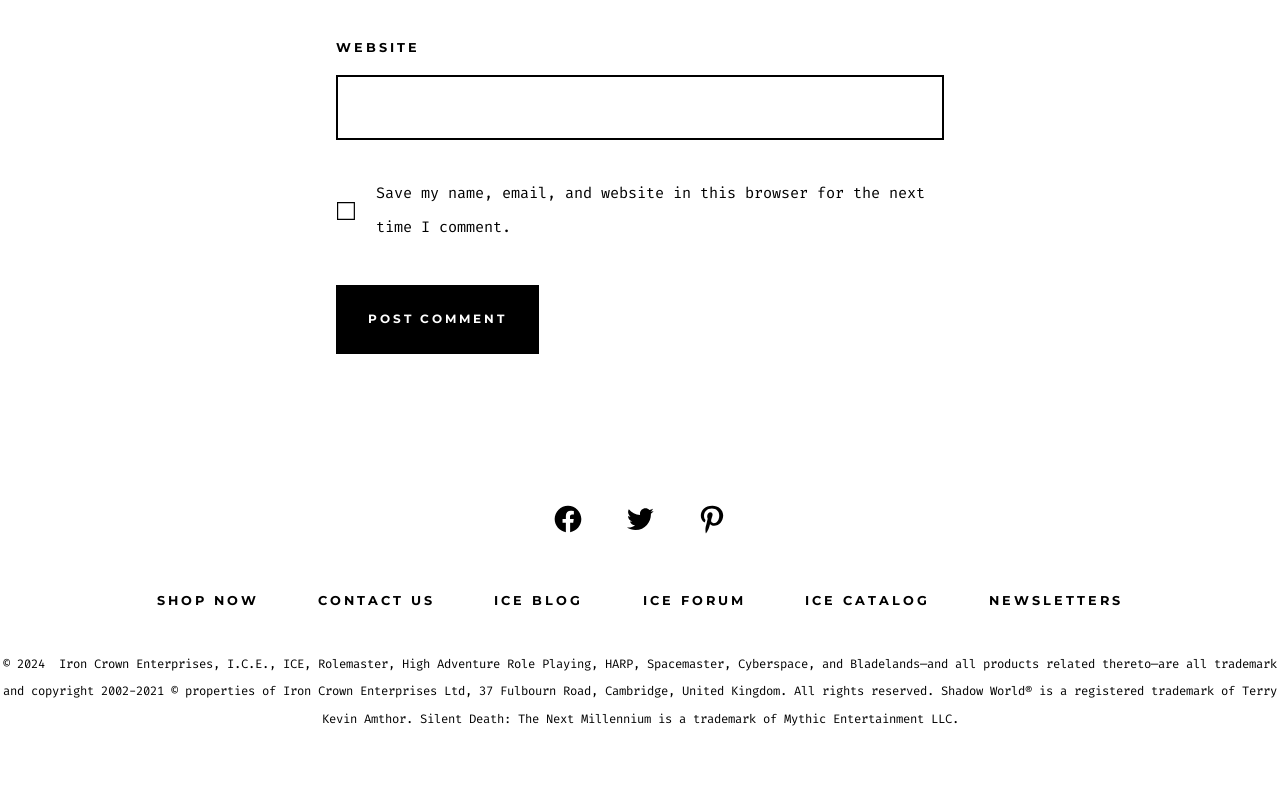Could you highlight the region that needs to be clicked to execute the instruction: "Open Facebook in a new tab"?

[0.419, 0.609, 0.469, 0.689]